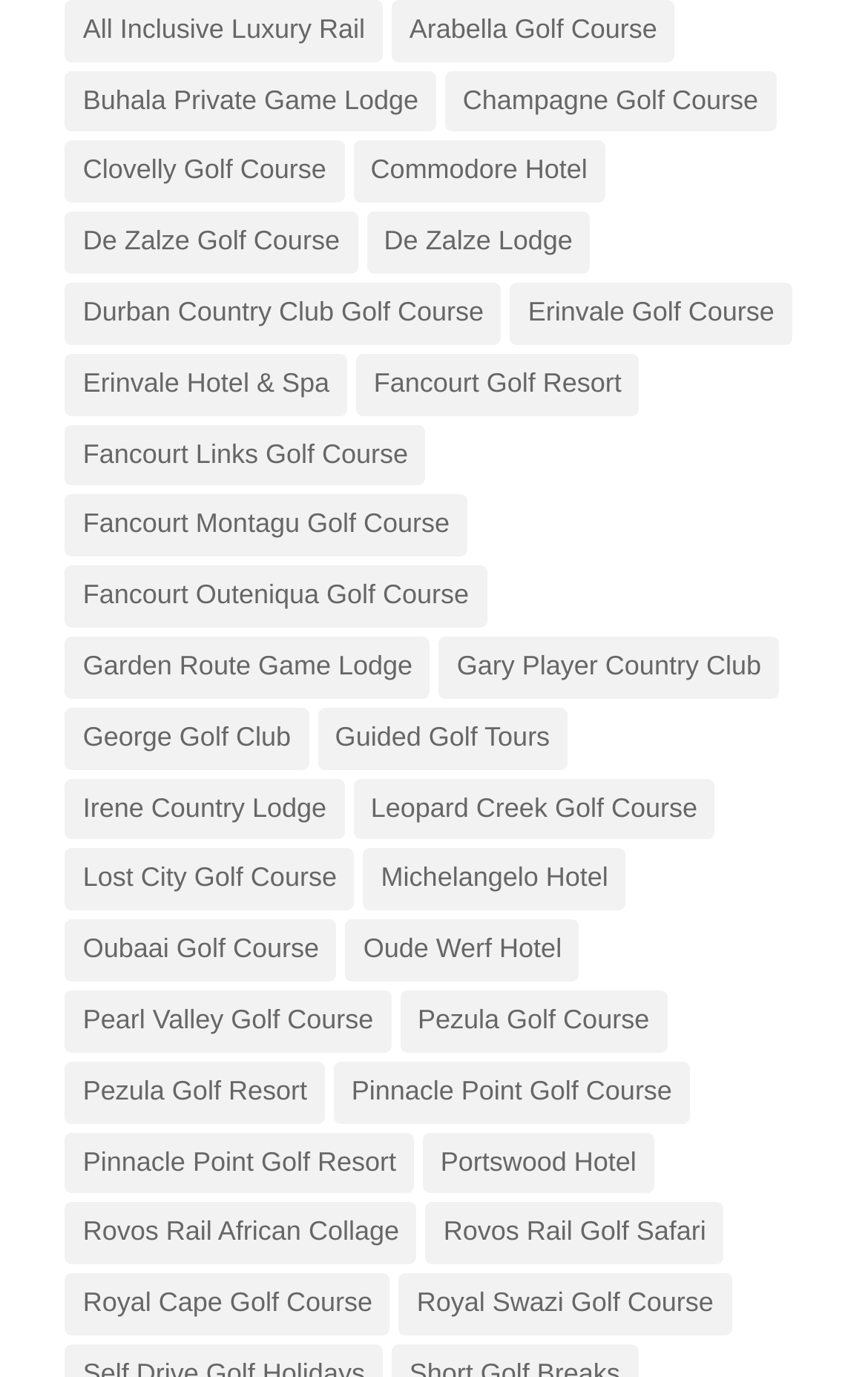How many golf courses are listed?
We need a detailed and exhaustive answer to the question. Please elaborate.

By counting the number of links that appear to be golf courses, I found that there are 23 golf courses listed on the webpage.